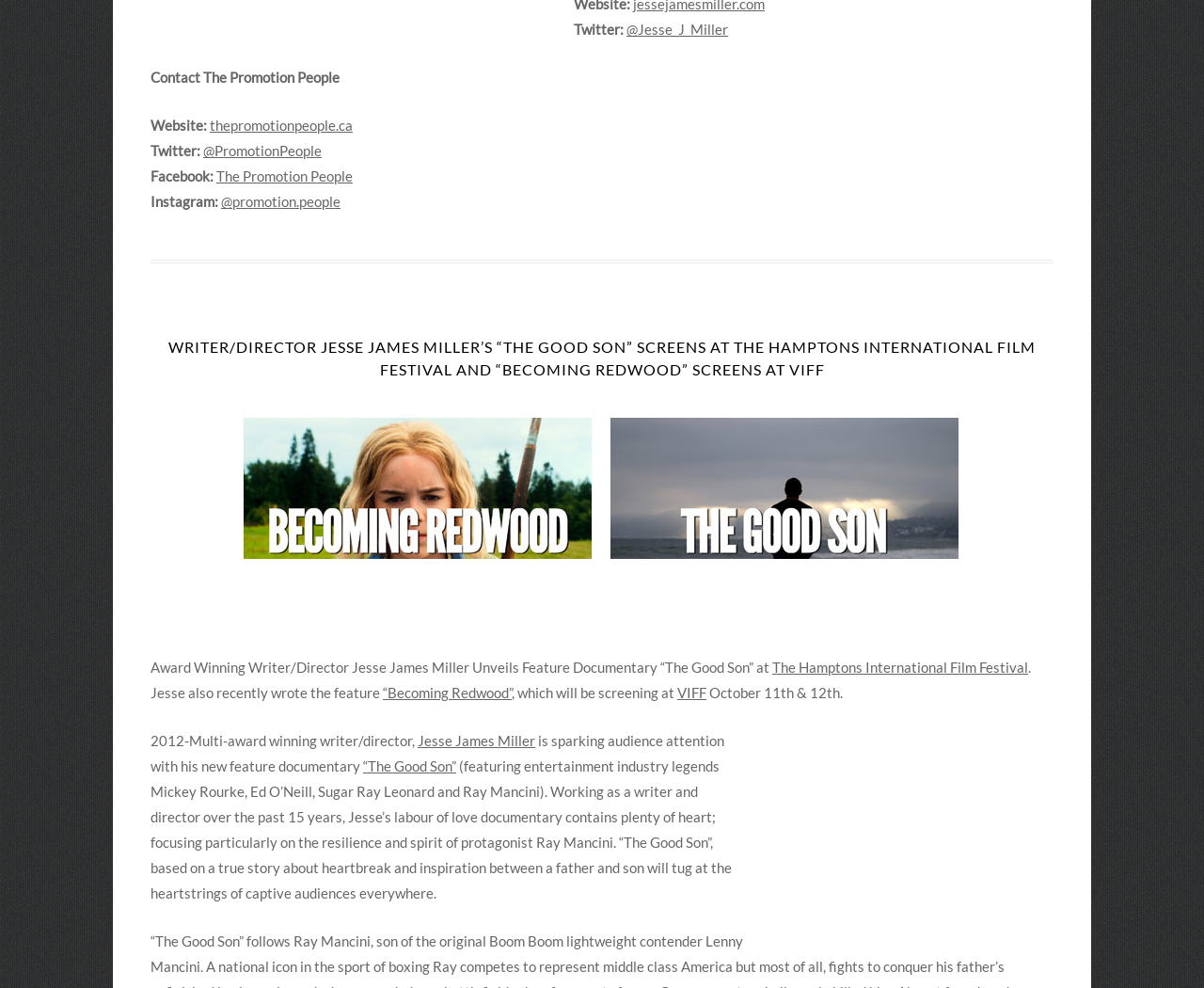What is the name of the film festival where 'Becoming Redwood' is screening?
Please give a detailed answer to the question using the information shown in the image.

I found the answer by looking at the text 'which will be screening at VIFF' which is a part of the paragraph describing the film 'Becoming Redwood'.